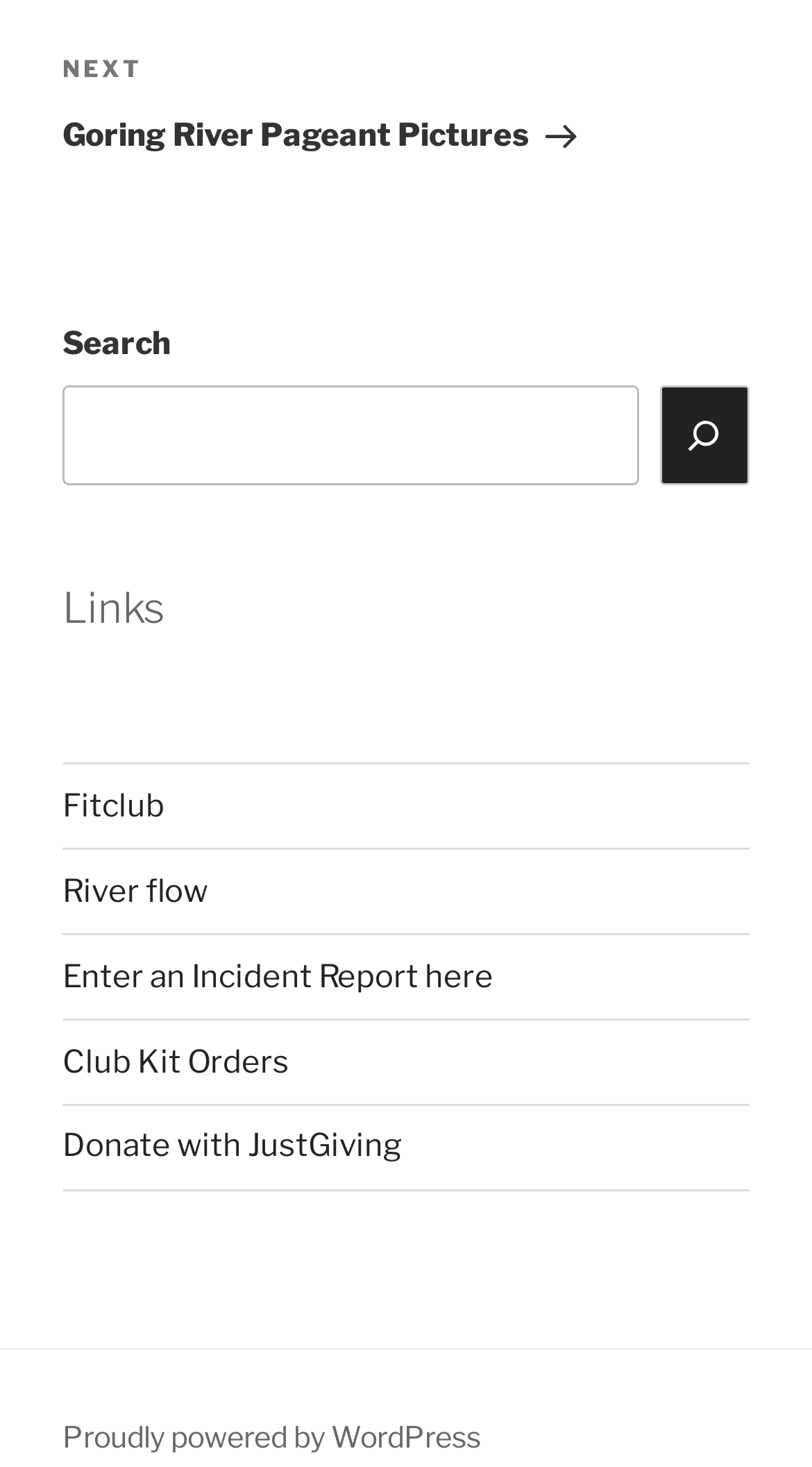Identify the bounding box coordinates of the specific part of the webpage to click to complete this instruction: "Donate with JustGiving".

[0.077, 0.769, 0.495, 0.794]